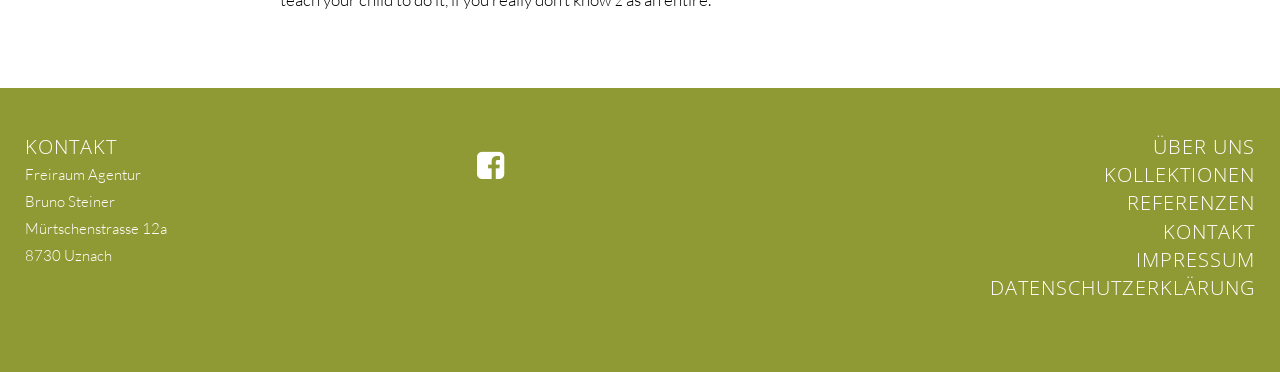What is the name of the agentur?
Observe the image and answer the question with a one-word or short phrase response.

Freiraum Agentur